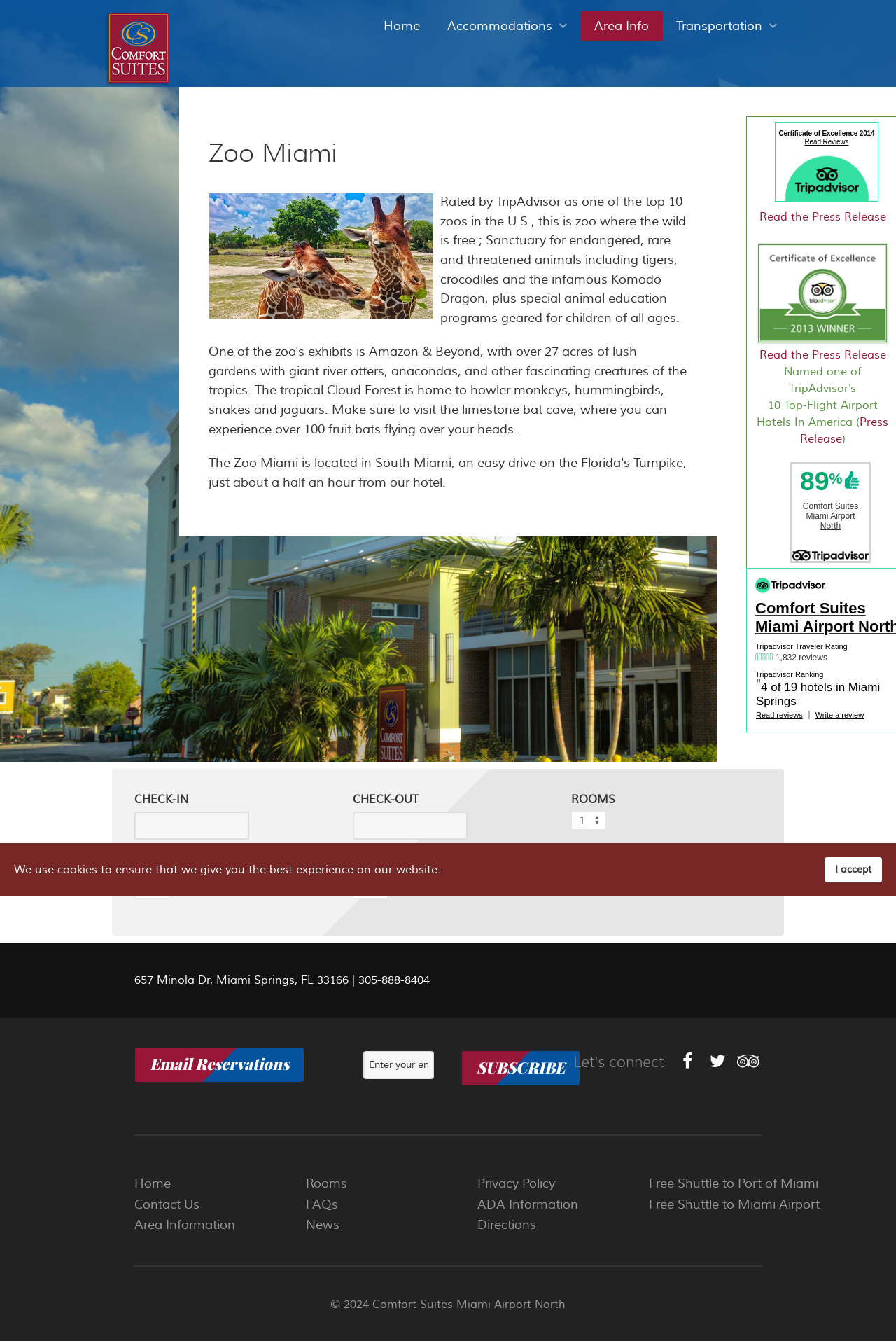What is the theme of the image on the webpage?
Please use the image to provide an in-depth answer to the question.

I inferred the theme of the image by looking at the image description, which mentions 'Giraffes eating leaves at Zoo Miami', indicating that the image is related to a zoo.